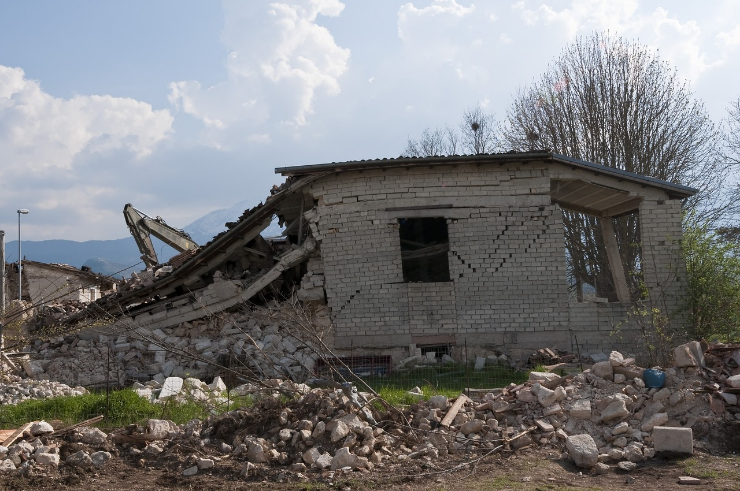What is visible in the background?
Provide a comprehensive and detailed answer to the question.

The caption contrasts the devastation in the foreground with the natural beauty in the background, which is described as a clear sky. This contrast highlights the impact of the earthquake on the affected region.